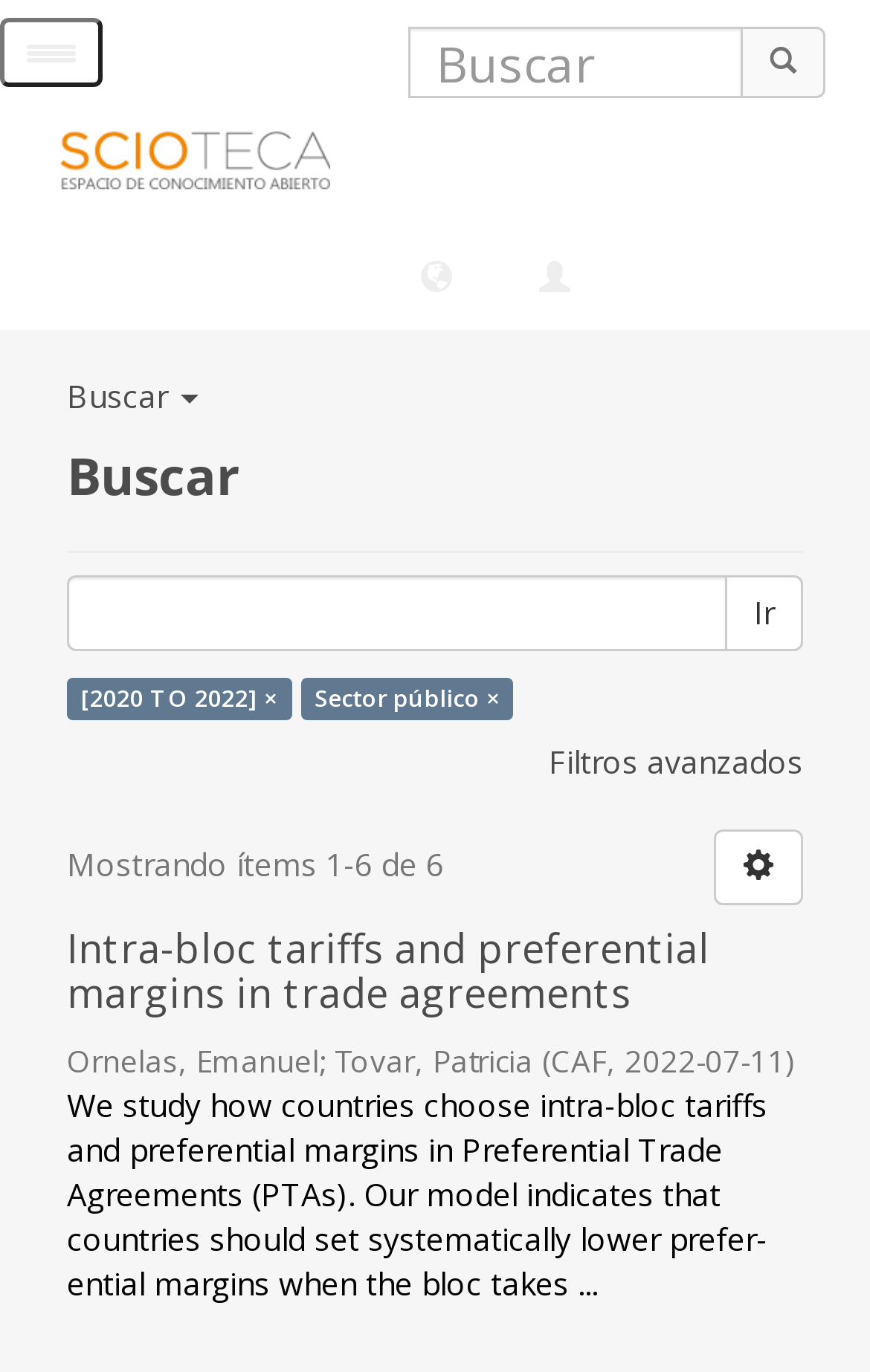Answer succinctly with a single word or phrase:
What is the name of the organization associated with the first search result?

CAF